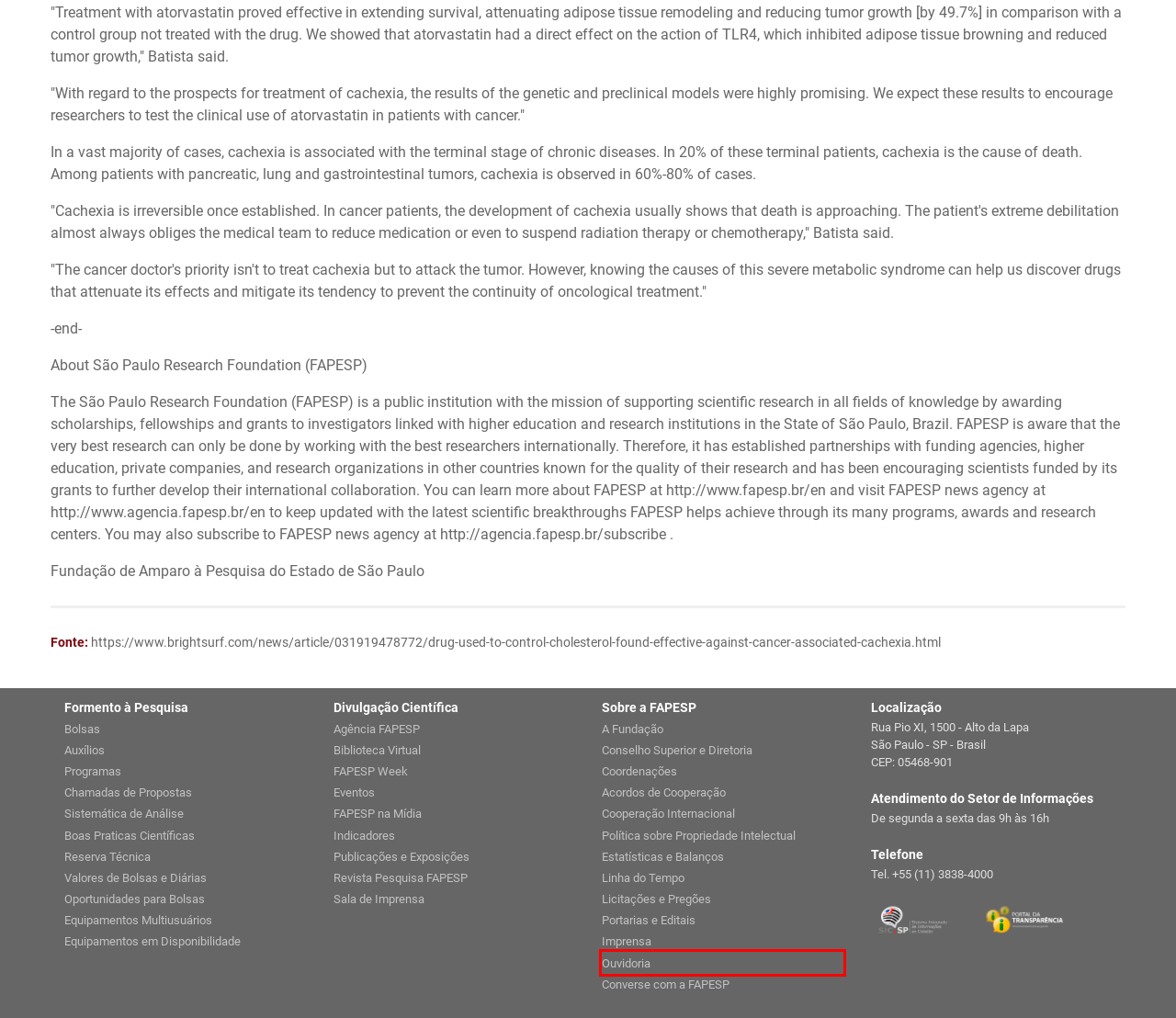Evaluate the webpage screenshot and identify the element within the red bounding box. Select the webpage description that best fits the new webpage after clicking the highlighted element. Here are the candidates:
A. Bolsas
B. Chamadas de Propostas
C. Convênios e acordos de cooperação | FAPESP
D. Serviço Estadual de Informações ao Cidadão
E. Portal da Transparência do Estado de São Paulo
F. Eventos
G. Estatísticas e balanços da FAPESP
H. Ouvidoria

H